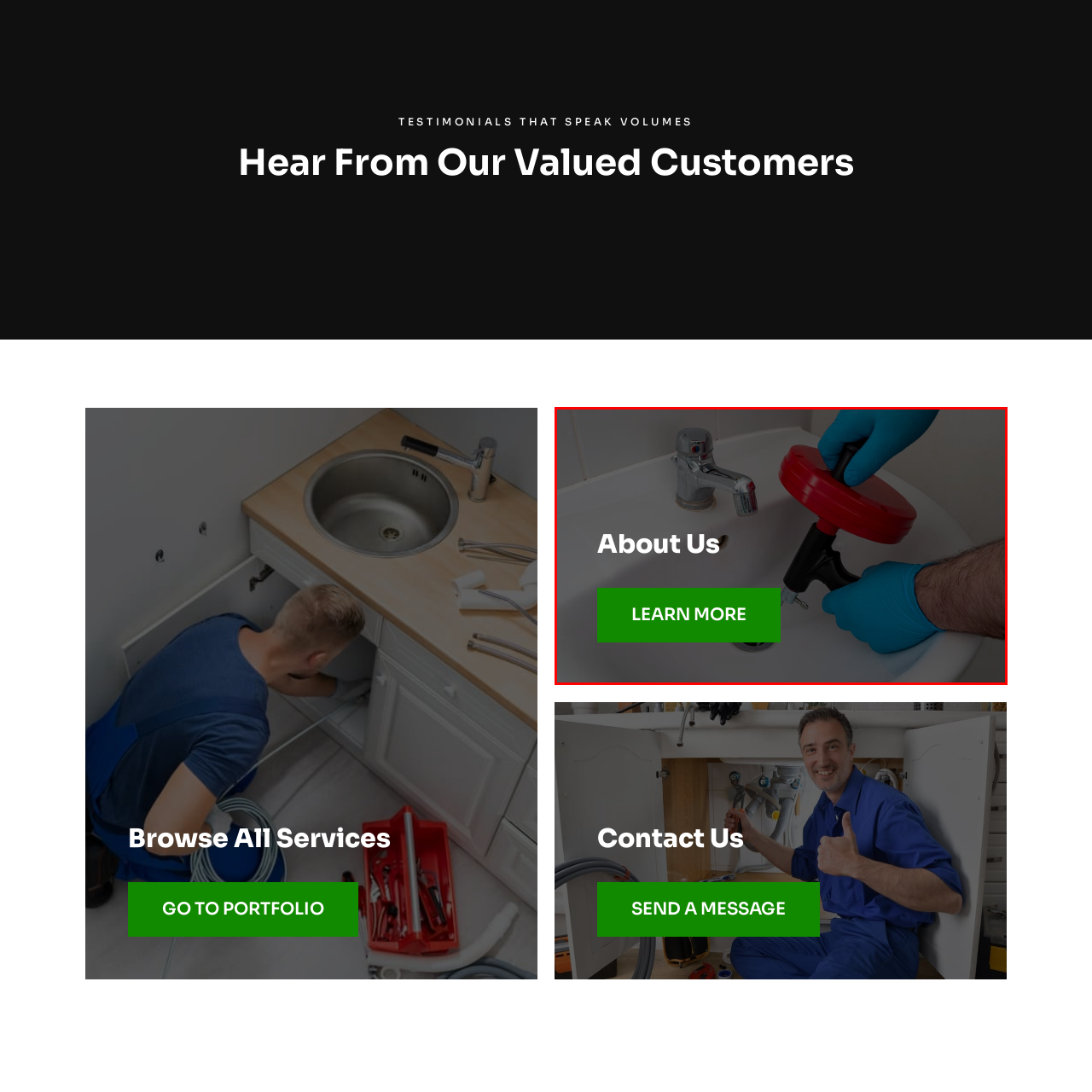Concentrate on the image inside the red border and answer the question in one word or phrase: 
What is the purpose of the red auger?

To clear clogged pipes